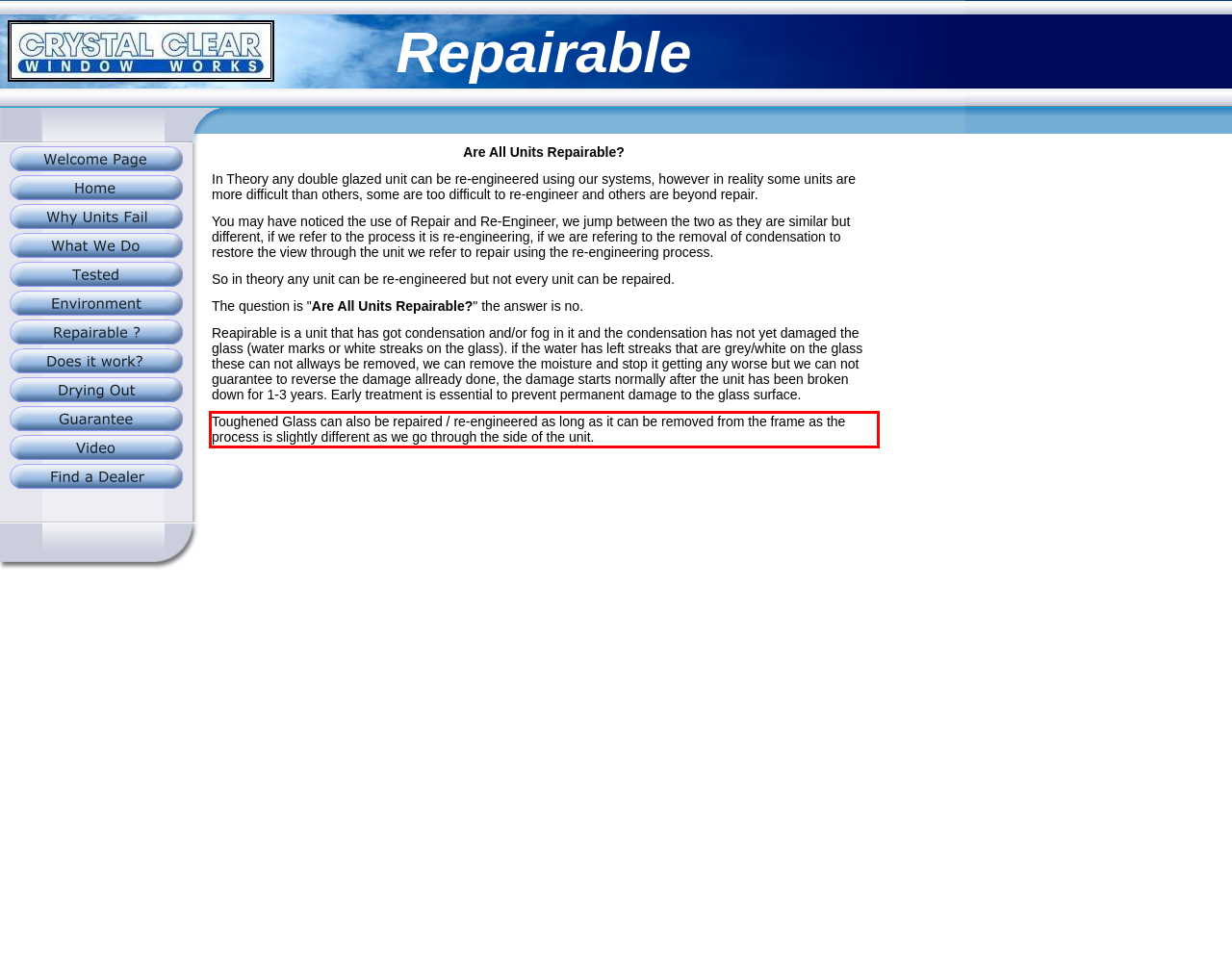Inspect the webpage screenshot that has a red bounding box and use OCR technology to read and display the text inside the red bounding box.

Toughened Glass can also be repaired / re-engineered as long as it can be removed from the frame as the process is slightly different as we go through the side of the unit.